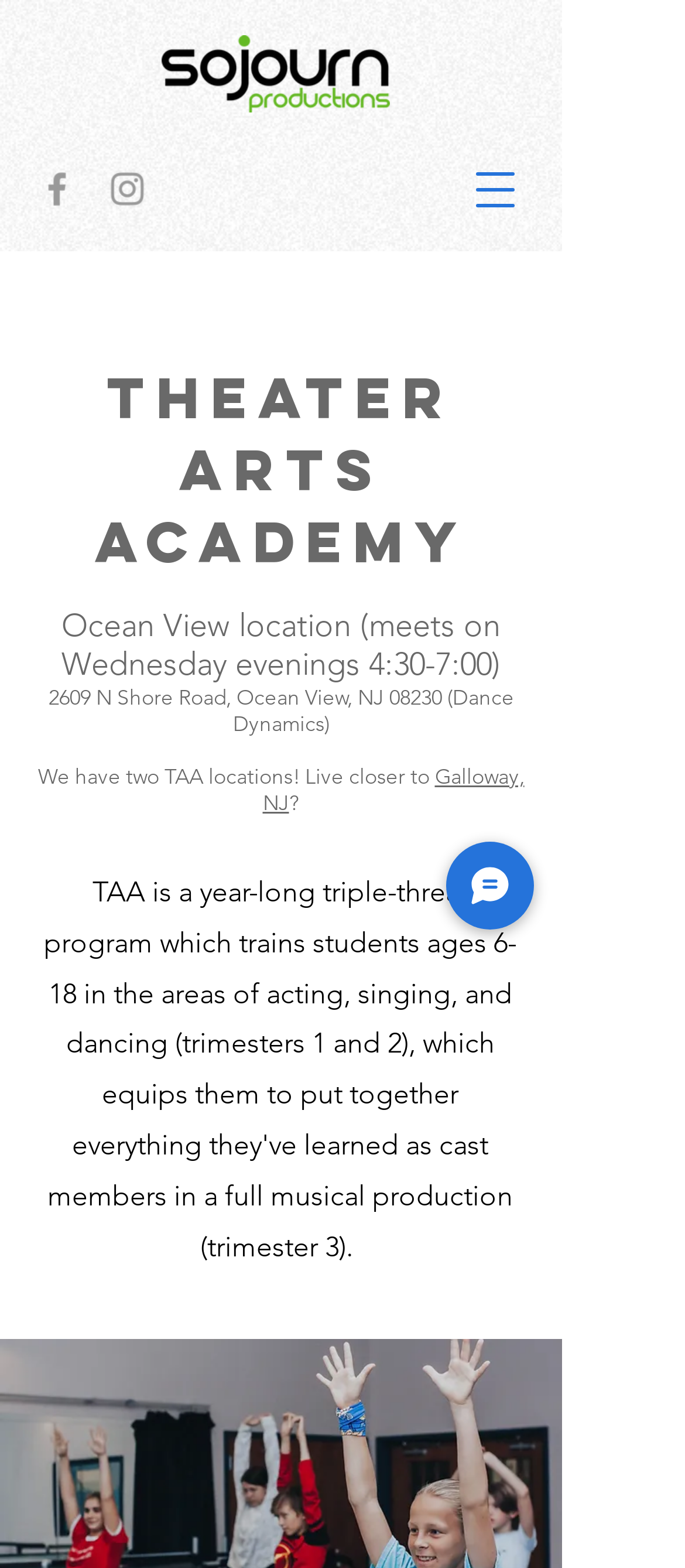How many social media links are there?
Look at the image and respond with a one-word or short-phrase answer.

2